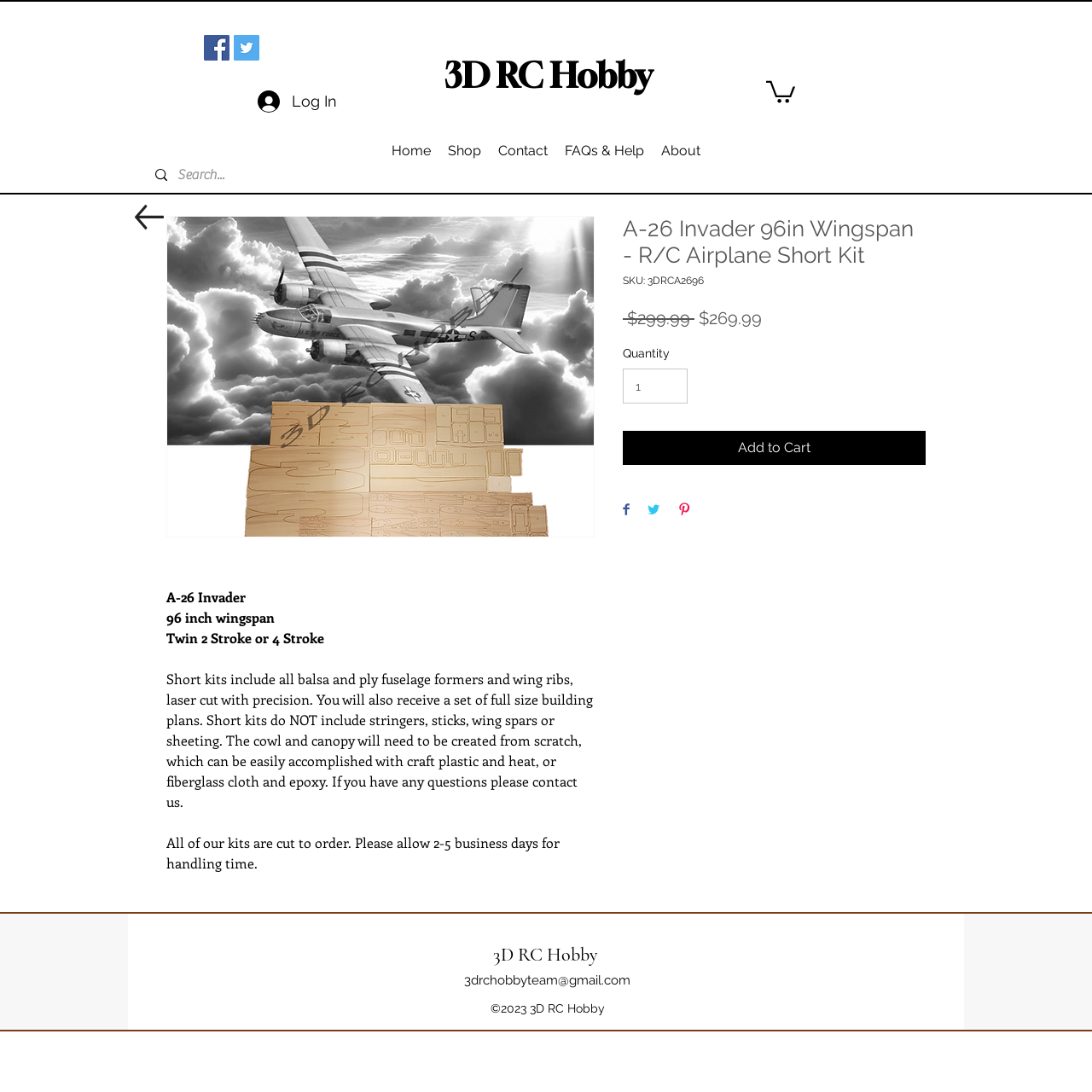Please indicate the bounding box coordinates for the clickable area to complete the following task: "Add the A-26 Invader 96in Wingspan kit to cart". The coordinates should be specified as four float numbers between 0 and 1, i.e., [left, top, right, bottom].

[0.57, 0.394, 0.848, 0.426]